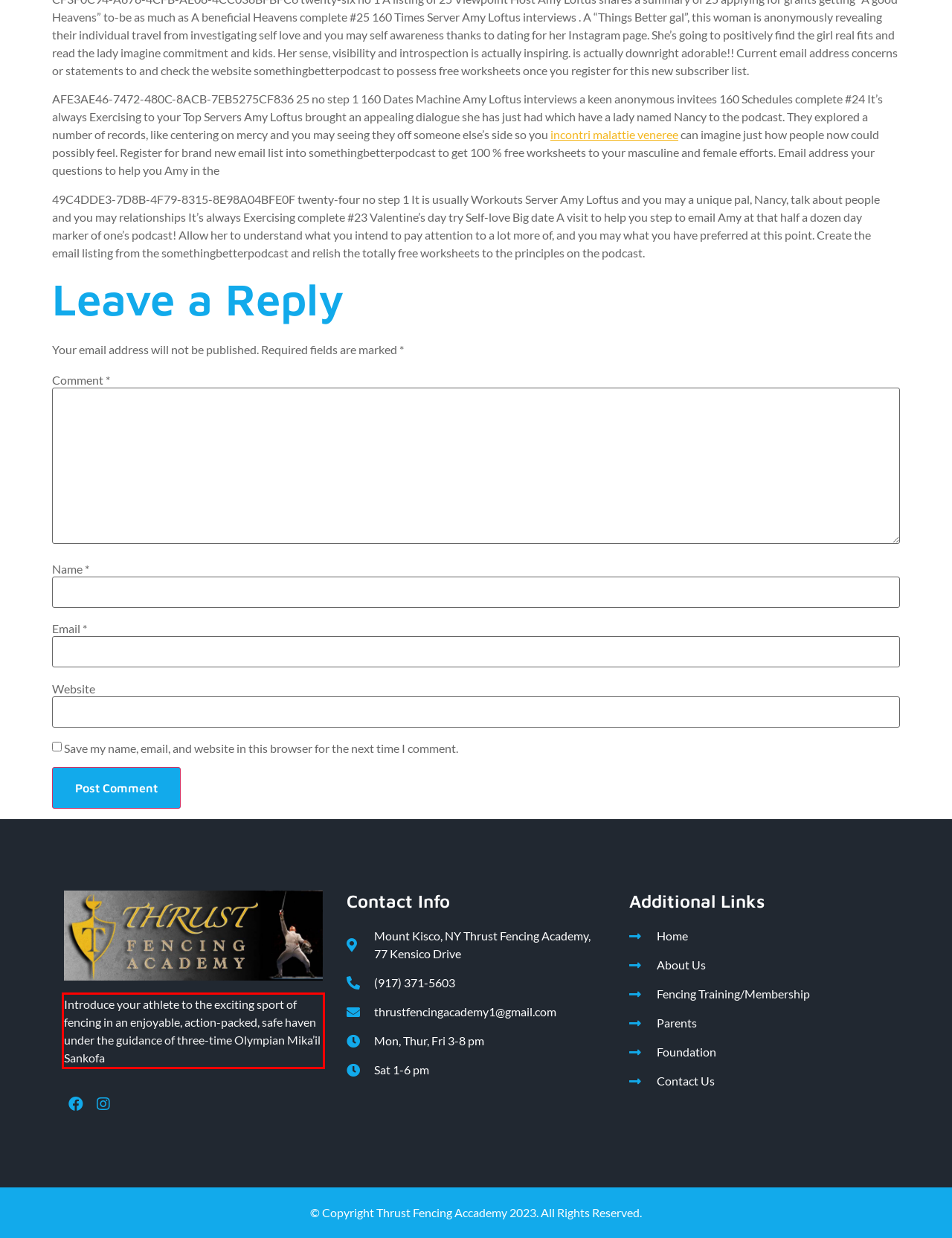There is a UI element on the webpage screenshot marked by a red bounding box. Extract and generate the text content from within this red box.

Introduce your athlete to the exciting sport of fencing in an enjoyable, action-packed, safe haven under the guidance of three-time Olympian Mika’il Sankofa